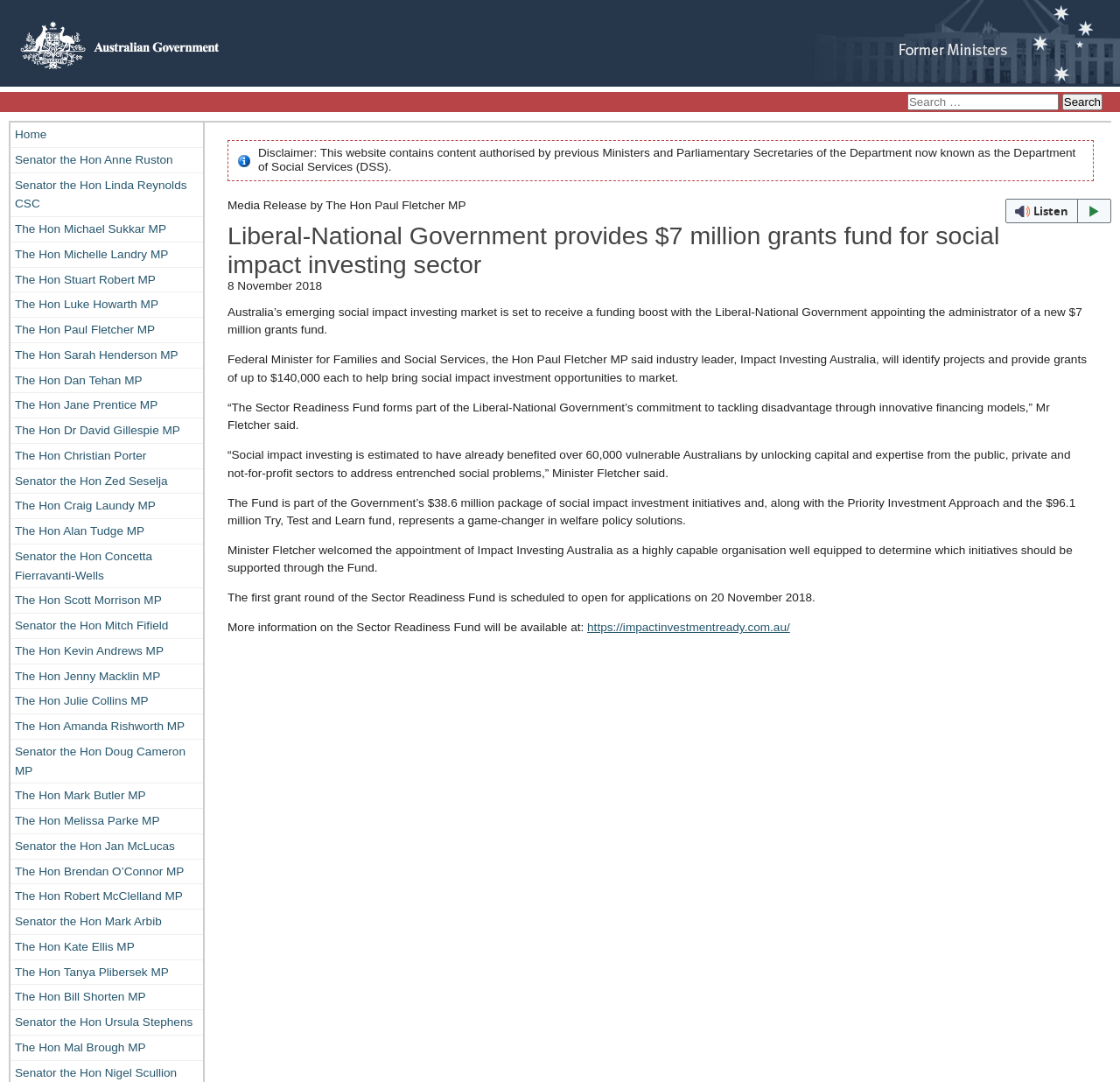Please find the bounding box coordinates for the clickable element needed to perform this instruction: "Click on the Home link".

[0.009, 0.113, 0.181, 0.136]